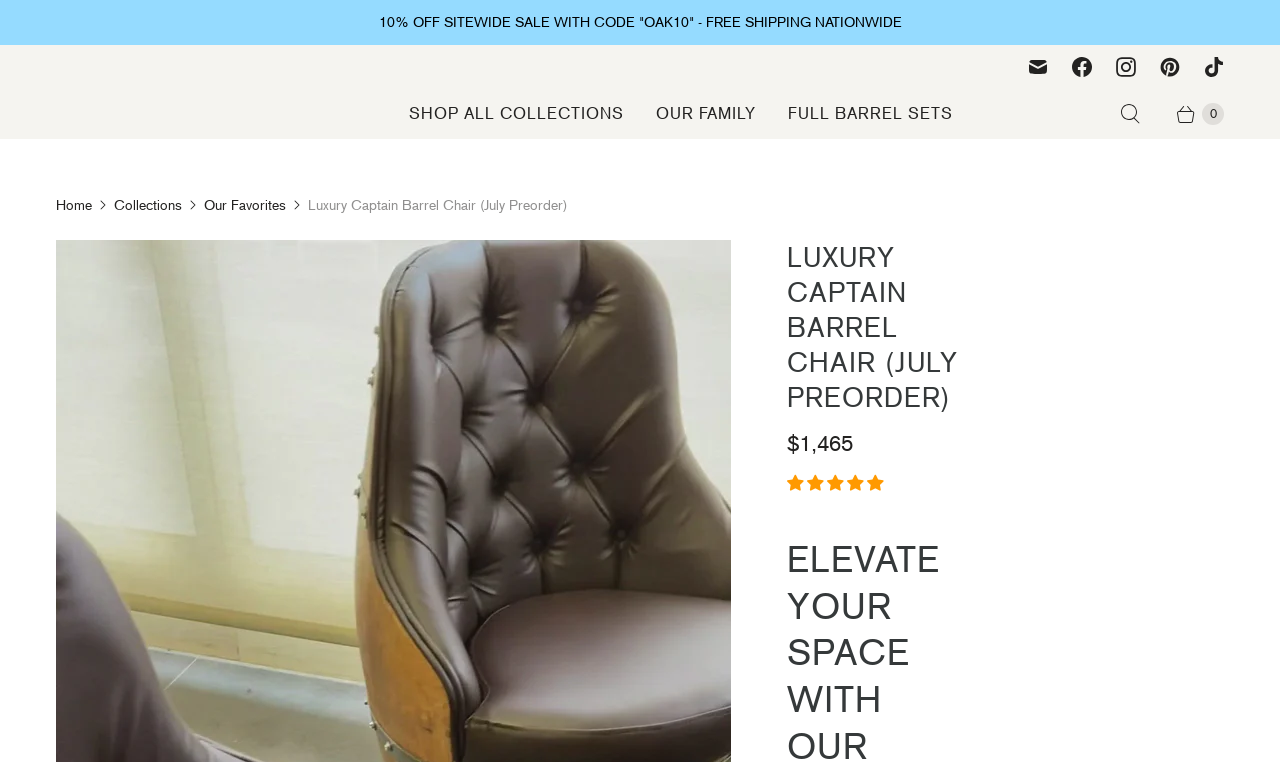Please determine the bounding box coordinates of the element's region to click for the following instruction: "Rate the product".

[0.615, 0.623, 0.693, 0.648]